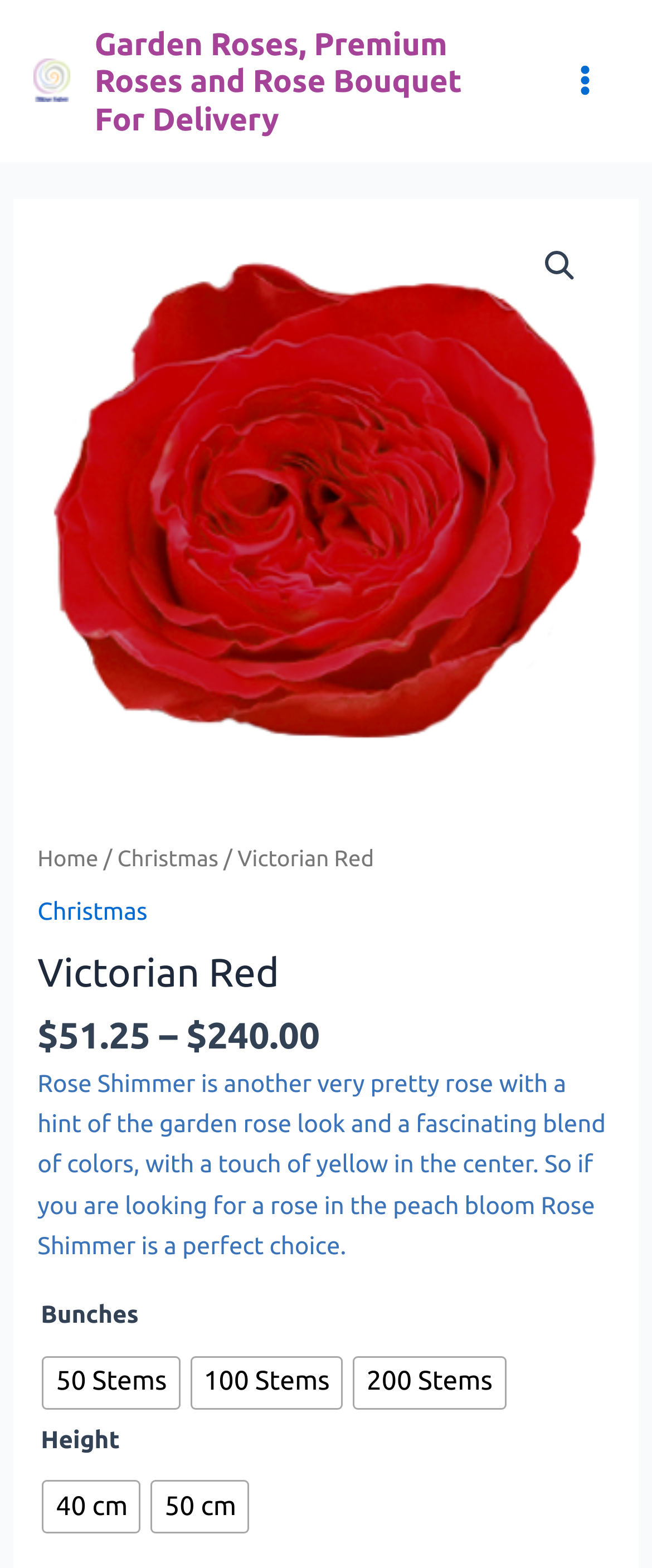What is the description of the rose?
Please provide a comprehensive and detailed answer to the question.

The description of the rose can be found in the static text element on the webpage, which describes the rose as having 'a hint of the garden rose look and a fascinating blend of colors, with a touch of yellow in the center'.